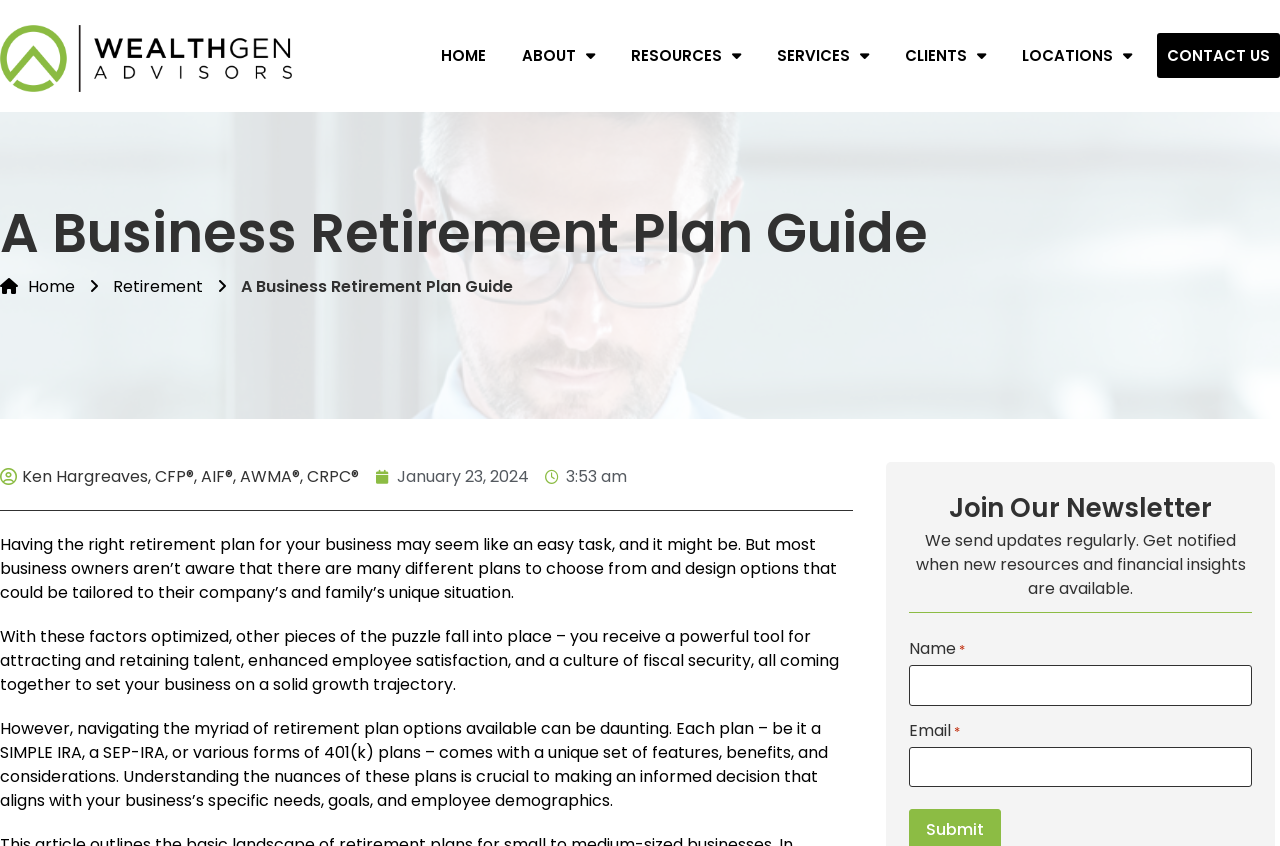Based on the element description, predict the bounding box coordinates (top-left x, top-left y, bottom-right x, bottom-right y) for the UI element in the screenshot: alt="WealthGen Advisors - Logo"

[0.0, 0.03, 0.228, 0.109]